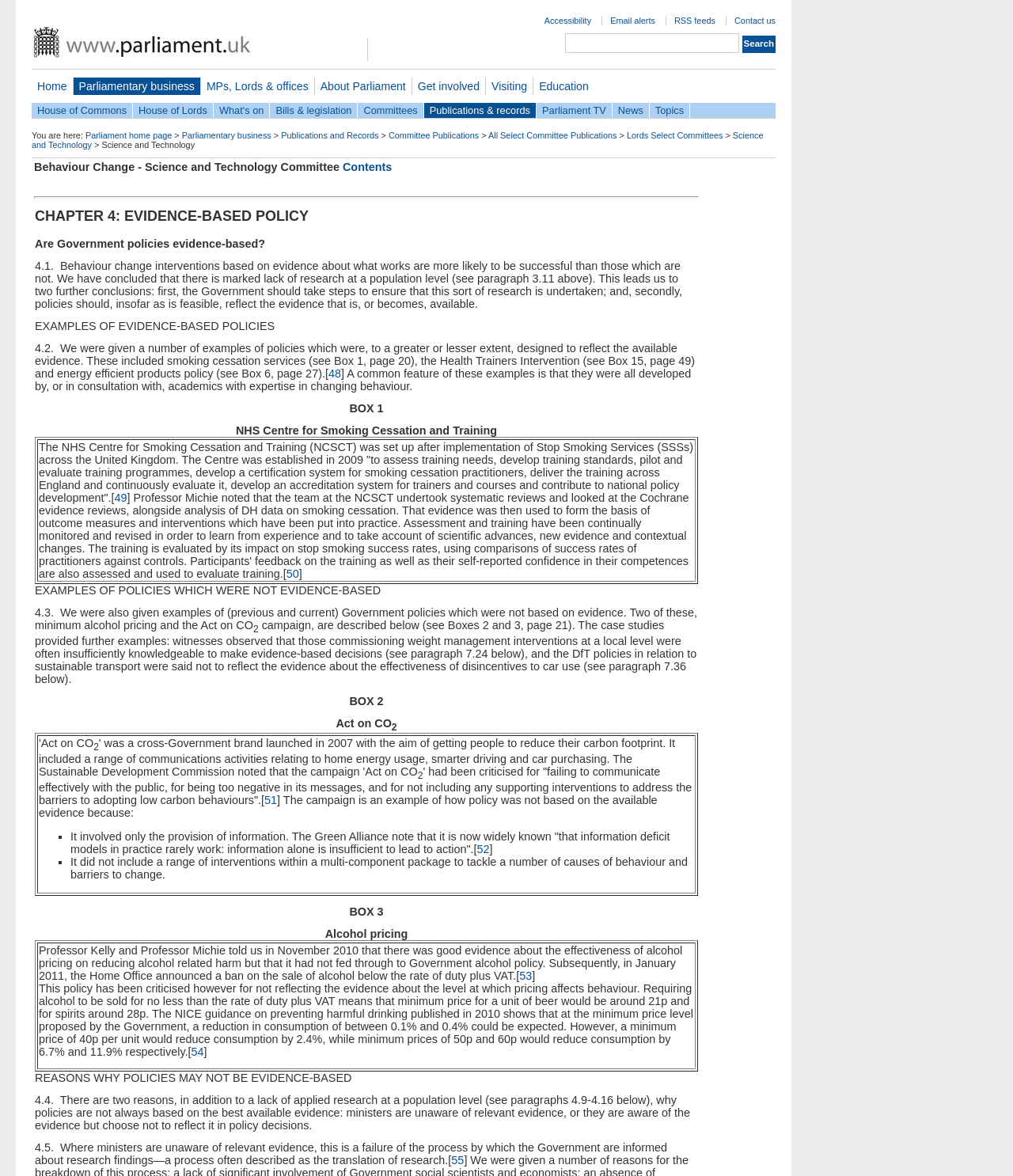Please specify the bounding box coordinates of the clickable region to carry out the following instruction: "Search for something". The coordinates should be four float numbers between 0 and 1, in the format [left, top, right, bottom].

[0.558, 0.028, 0.73, 0.045]